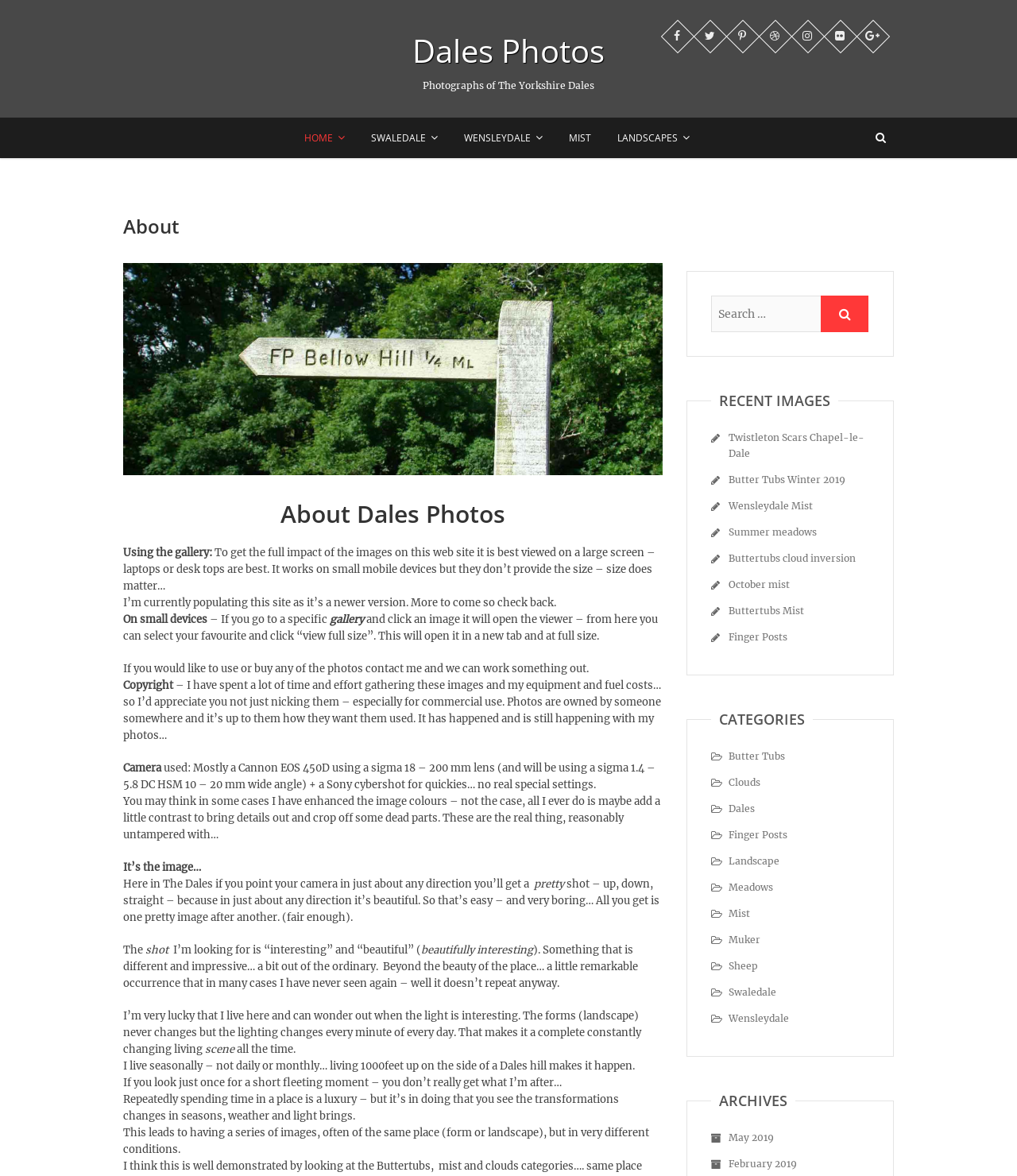What type of camera is used by the photographer?
Examine the webpage screenshot and provide an in-depth answer to the question.

The type of camera used by the photographer can be found in the 'About' section, where it is mentioned that the photographer uses a Cannon EOS 450D with a sigma 18-200 mm lens.